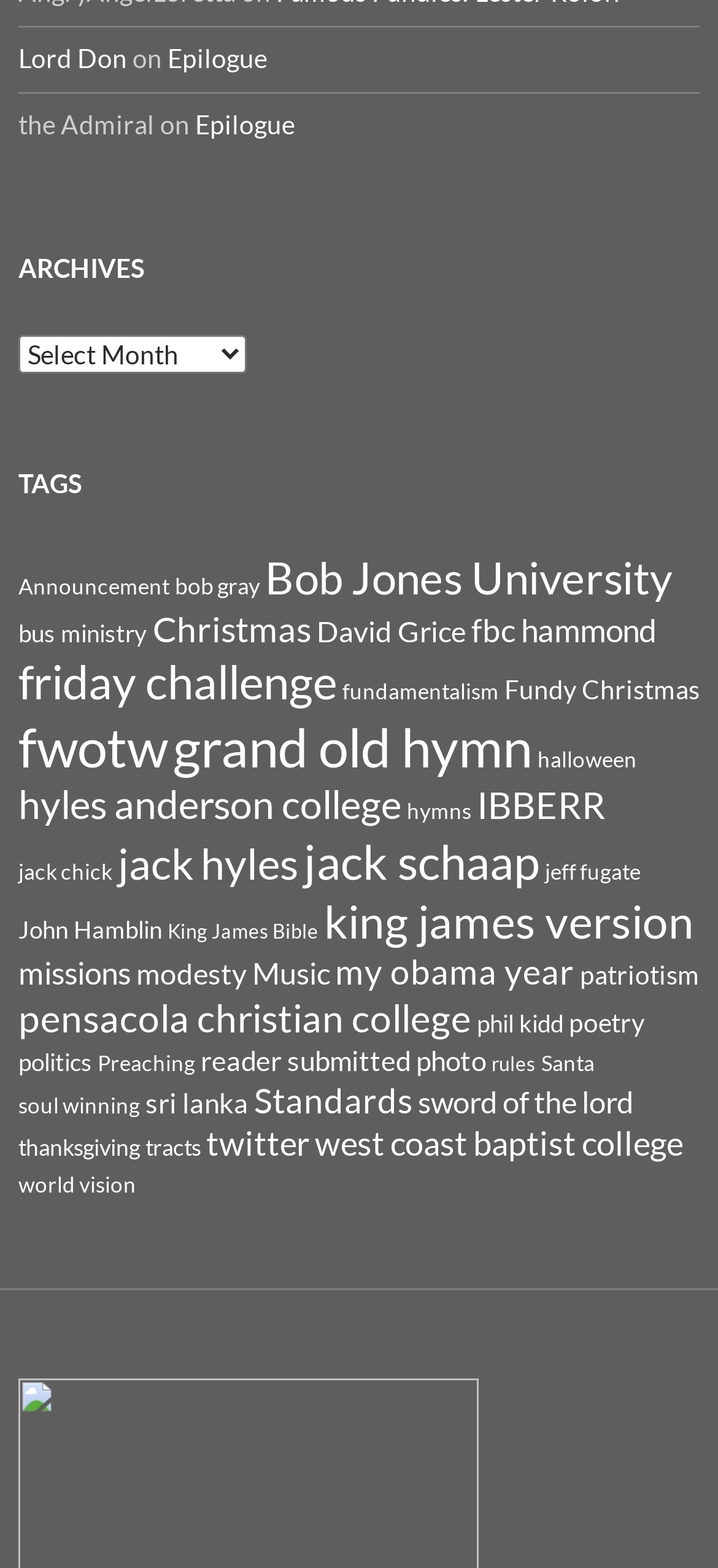Identify the bounding box coordinates of the clickable region required to complete the instruction: "Click on the 'Epilogue' link". The coordinates should be given as four float numbers within the range of 0 and 1, i.e., [left, top, right, bottom].

[0.233, 0.027, 0.372, 0.047]